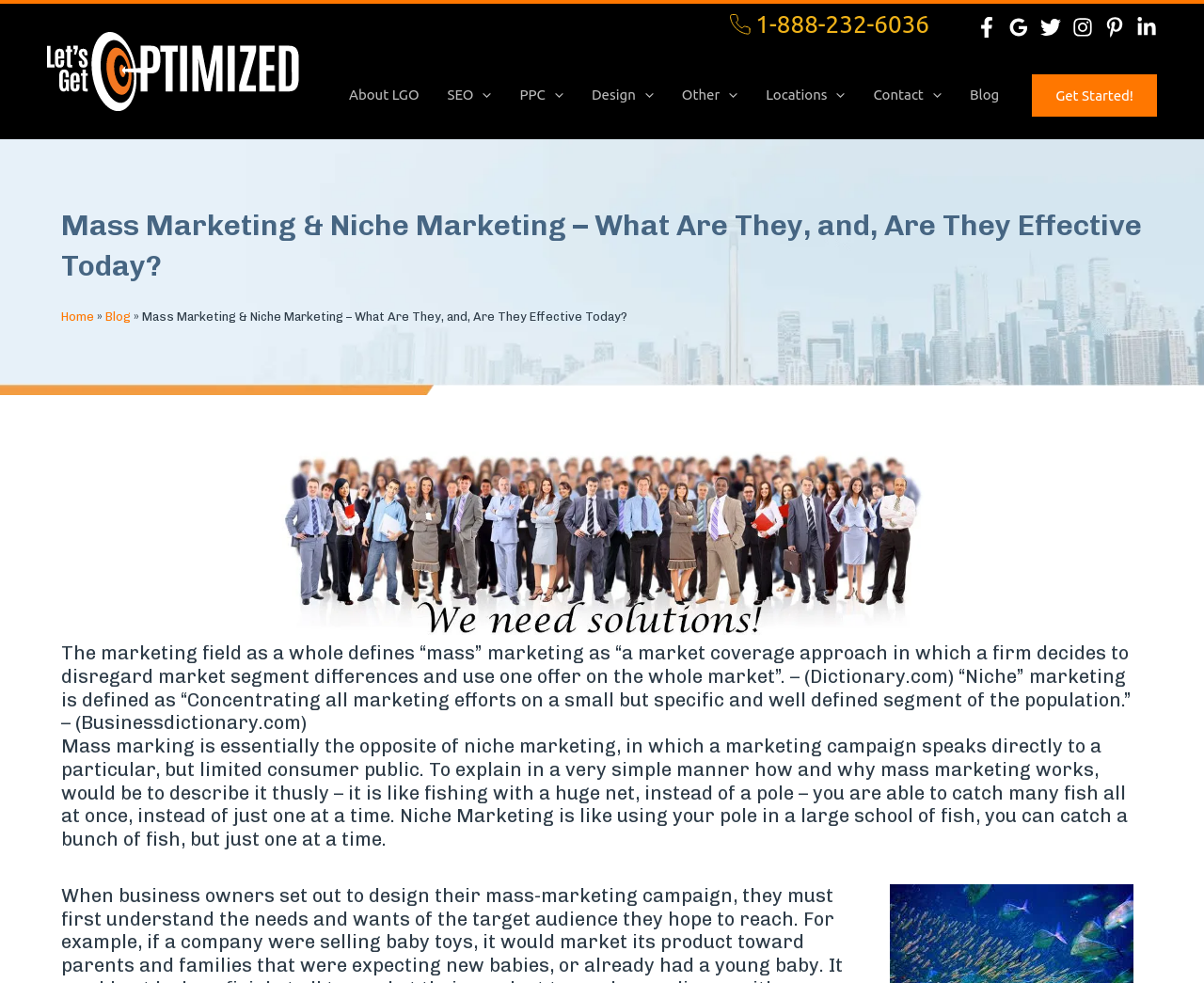What is mass marketing?
Please provide a detailed answer to the question.

Based on the webpage content, mass marketing is defined as a market coverage approach in which a firm decides to disregard market segment differences and use one offer on the whole market, as stated in the Dictionary.com definition.